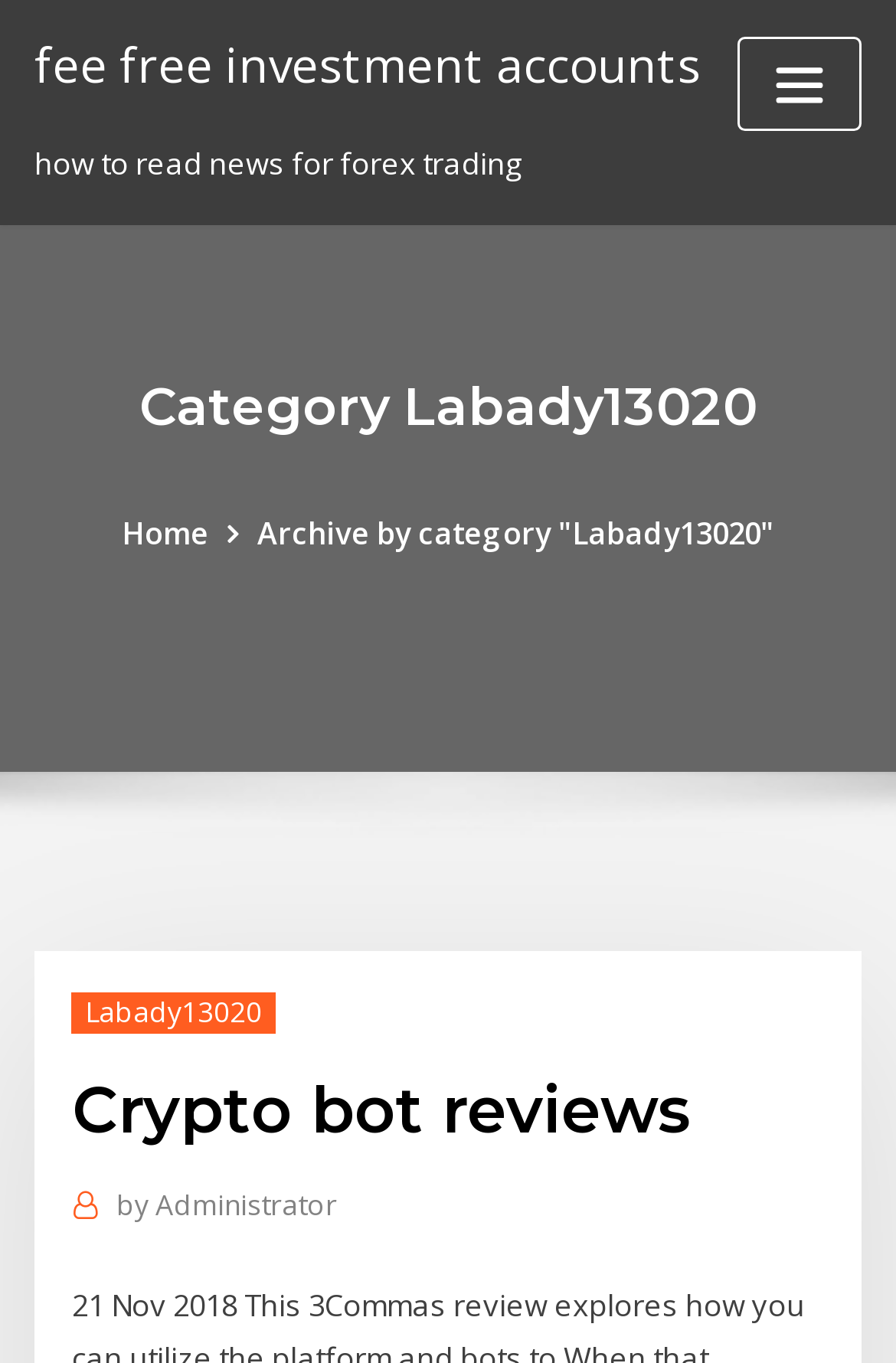Articulate a detailed summary of the webpage's content and design.

The webpage is about crypto bot reviews and features a prominent heading "Category Labady13020" at the top. Below this heading, there are two links: "Home" and "Archive by category 'Labady13020'". The latter link has a sub-link "Labady13020" positioned to its right. 

On the top-left corner, there is a link "fee free investment accounts" and a static text "how to read news for forex trading" positioned below it. 

On the top-right corner, there is a button "Toggle navigation" which is not expanded. 

Further down, there is a header section with a heading "Crypto bot reviews" and a link "by Administrator" positioned below it.